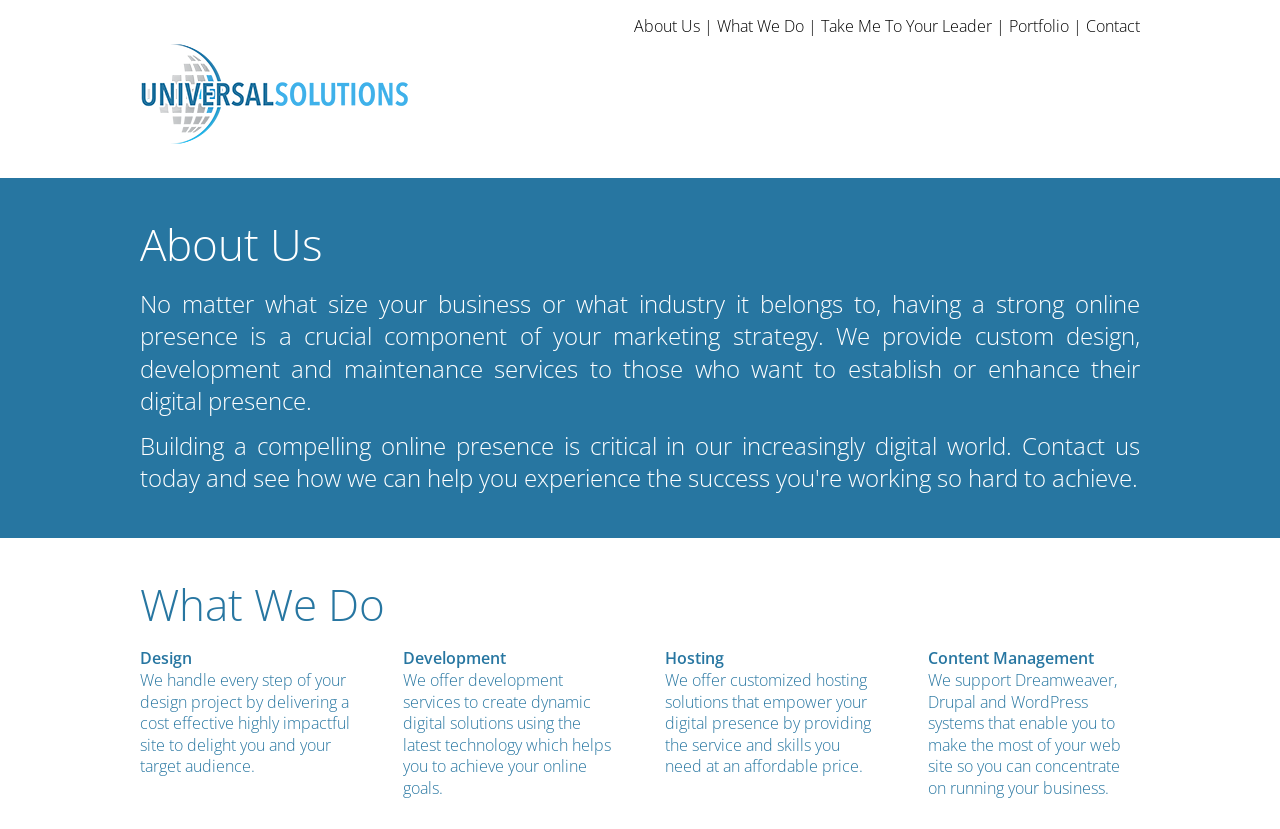What is the purpose of having a strong online presence?
Using the visual information, answer the question in a single word or phrase.

Crucial component of marketing strategy